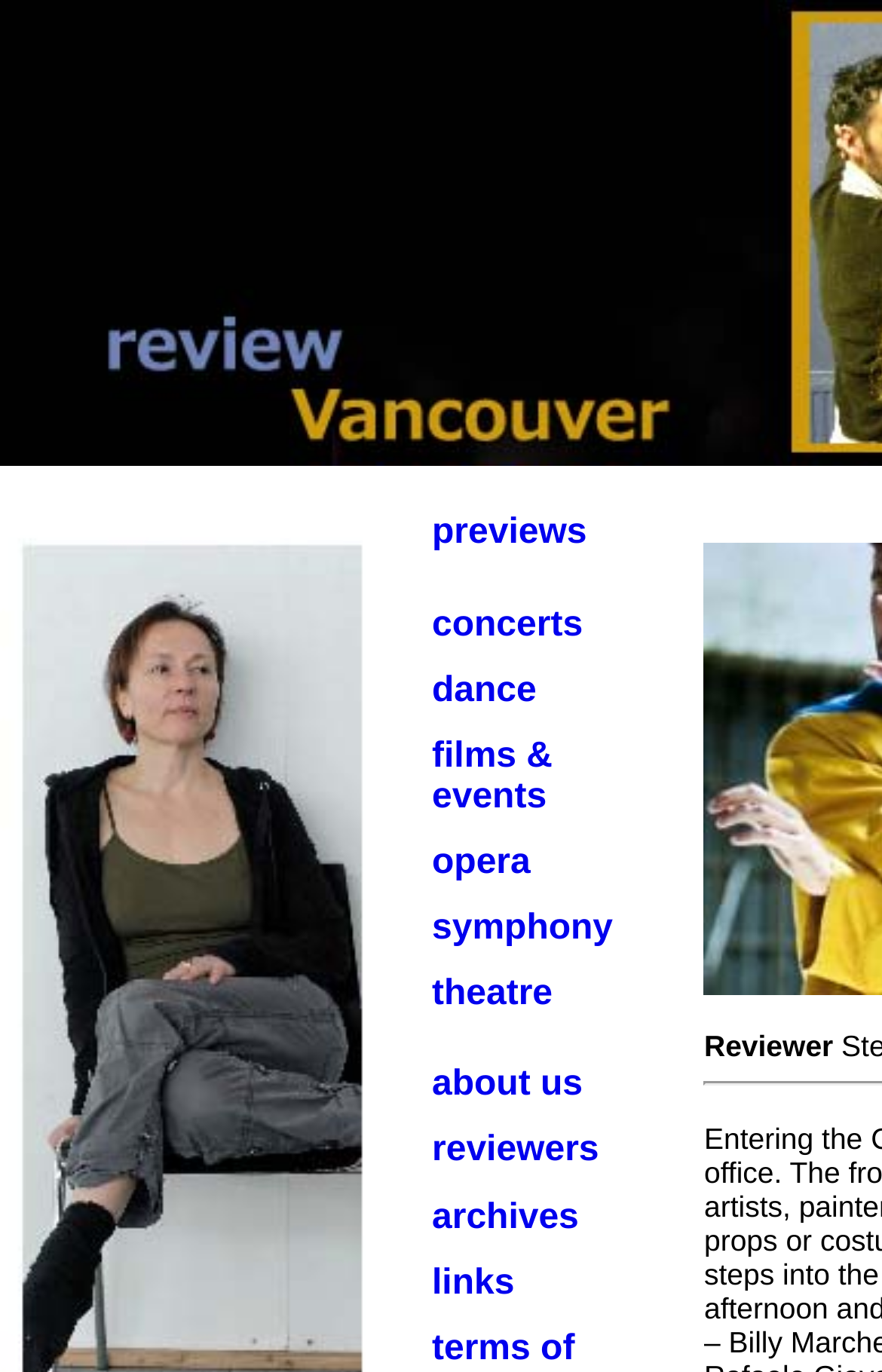Can you give a detailed response to the following question using the information from the image? How many main categories are listed on this webpage?

By examining the table rows and links, I count 9 main categories listed on this webpage: previews, concerts, dance, films & events, opera, symphony, theatre, about us, and reviewers.